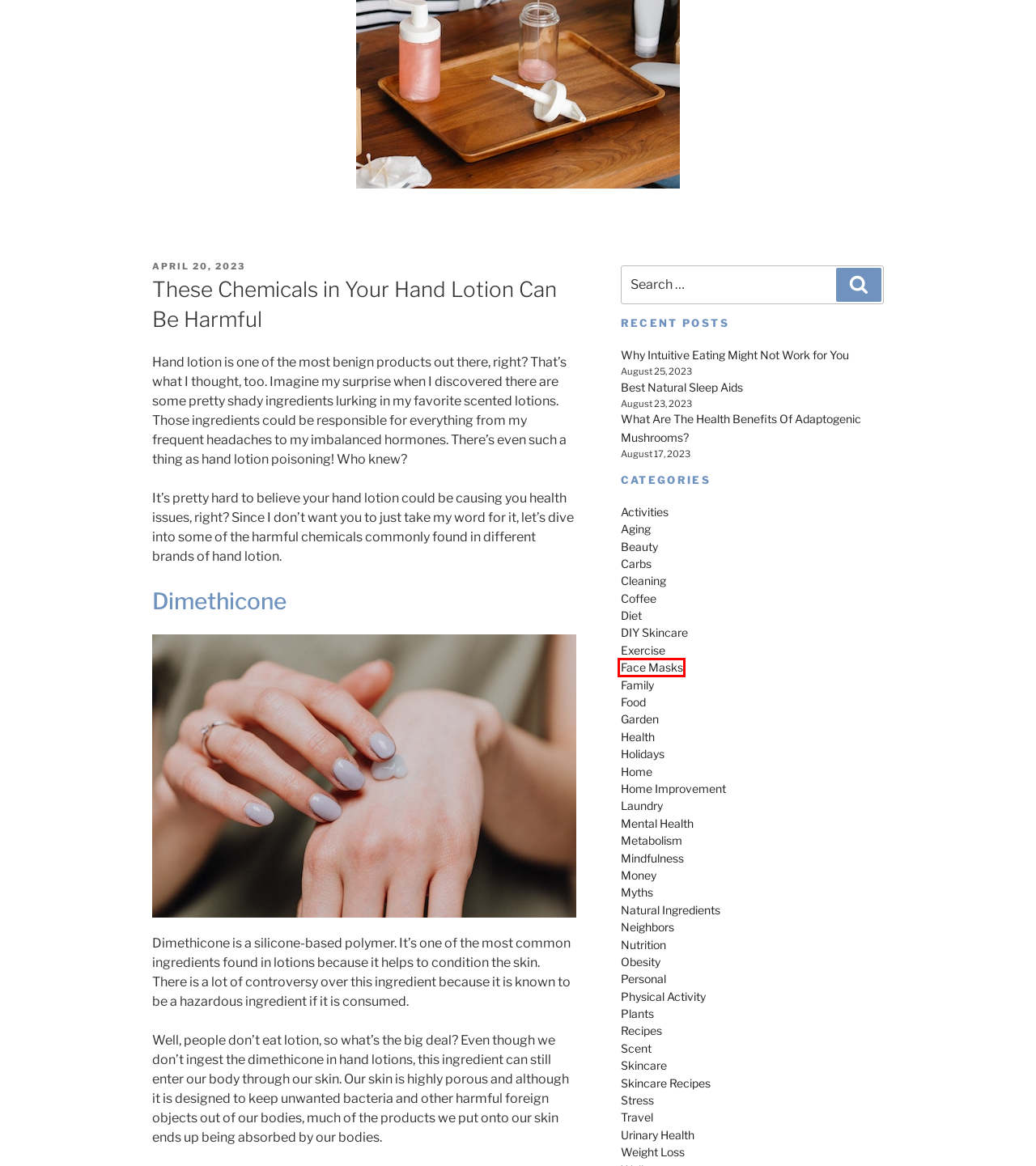Given a webpage screenshot with a red bounding box around a particular element, identify the best description of the new webpage that will appear after clicking on the element inside the red bounding box. Here are the candidates:
A. Recipes – The Calorie Myths
B. Money – The Calorie Myths
C. Face Masks – The Calorie Myths
D. Home Improvement – The Calorie Myths
E. Myths – The Calorie Myths
F. Obesity – The Calorie Myths
G. Aging – The Calorie Myths
H. Stress – The Calorie Myths

C